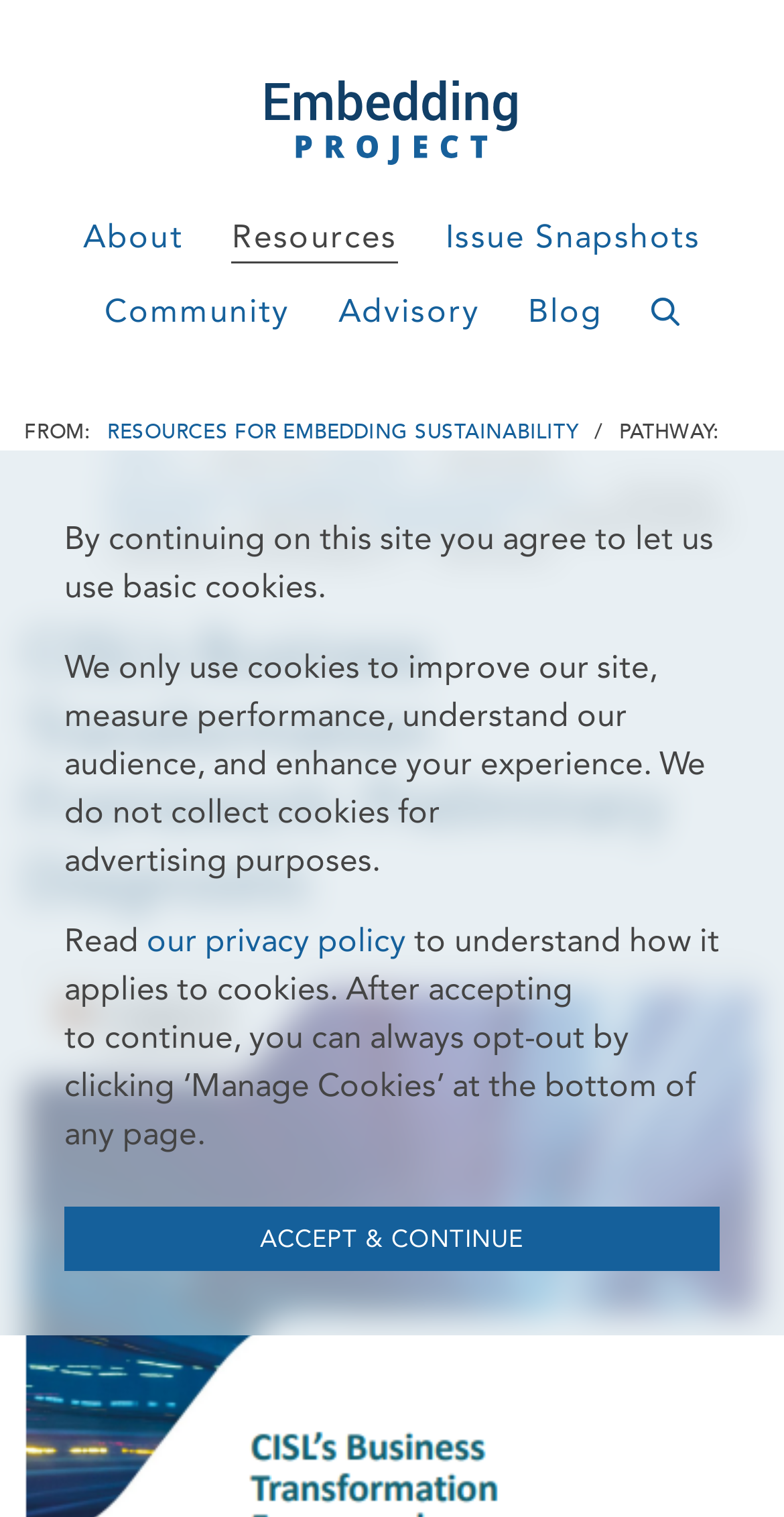From the webpage screenshot, predict the bounding box coordinates (top-left x, top-left y, bottom-right x, bottom-right y) for the UI element described here: Issue Snapshots

[0.568, 0.141, 0.894, 0.174]